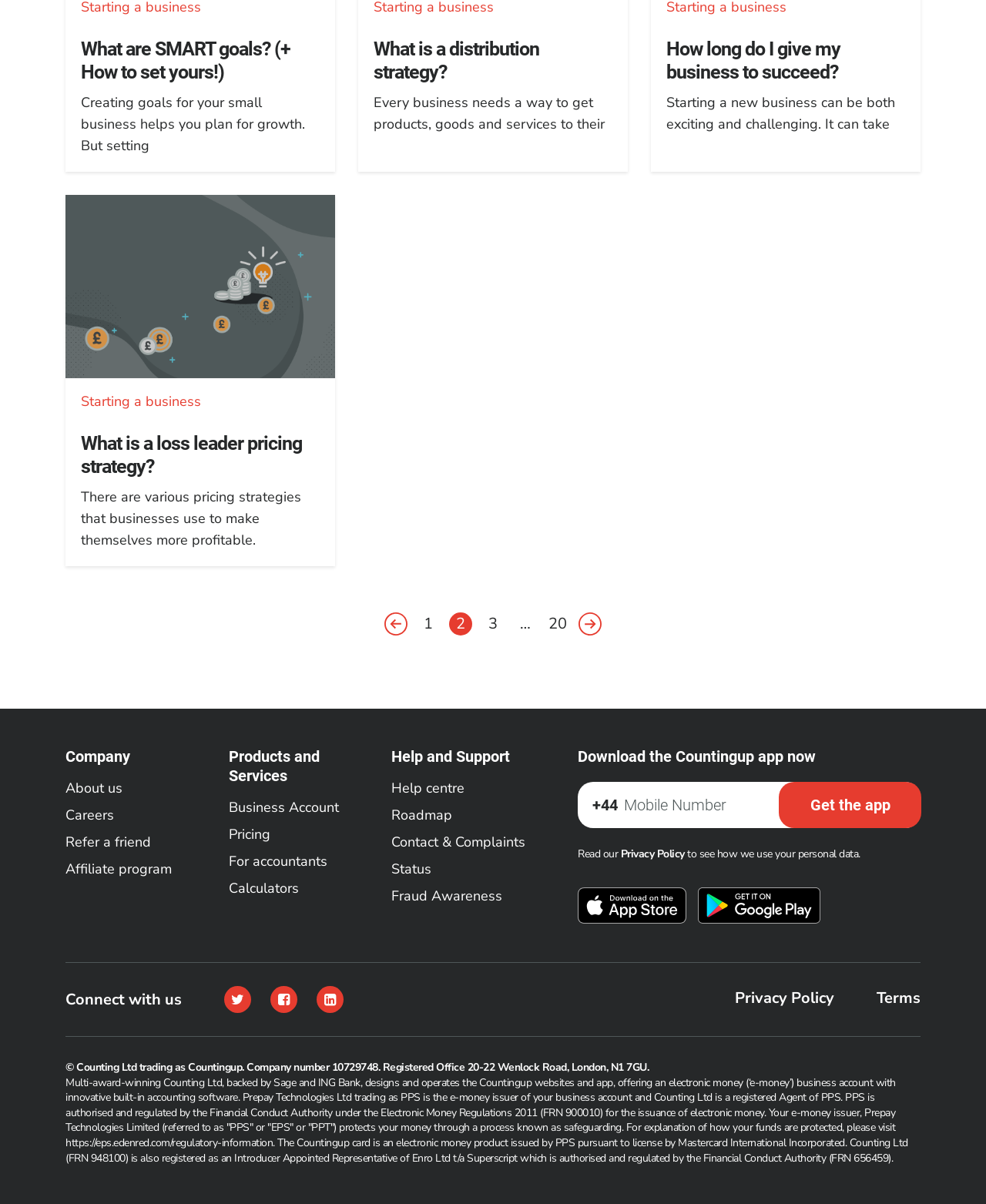Please provide a comprehensive answer to the question based on the screenshot: What is the minimum requirement for the mobile number?

The webpage has a textbox for mobile number with a label 'Please enter a valid UK mobile number', which implies that the minimum requirement for the mobile number is a valid UK mobile number.